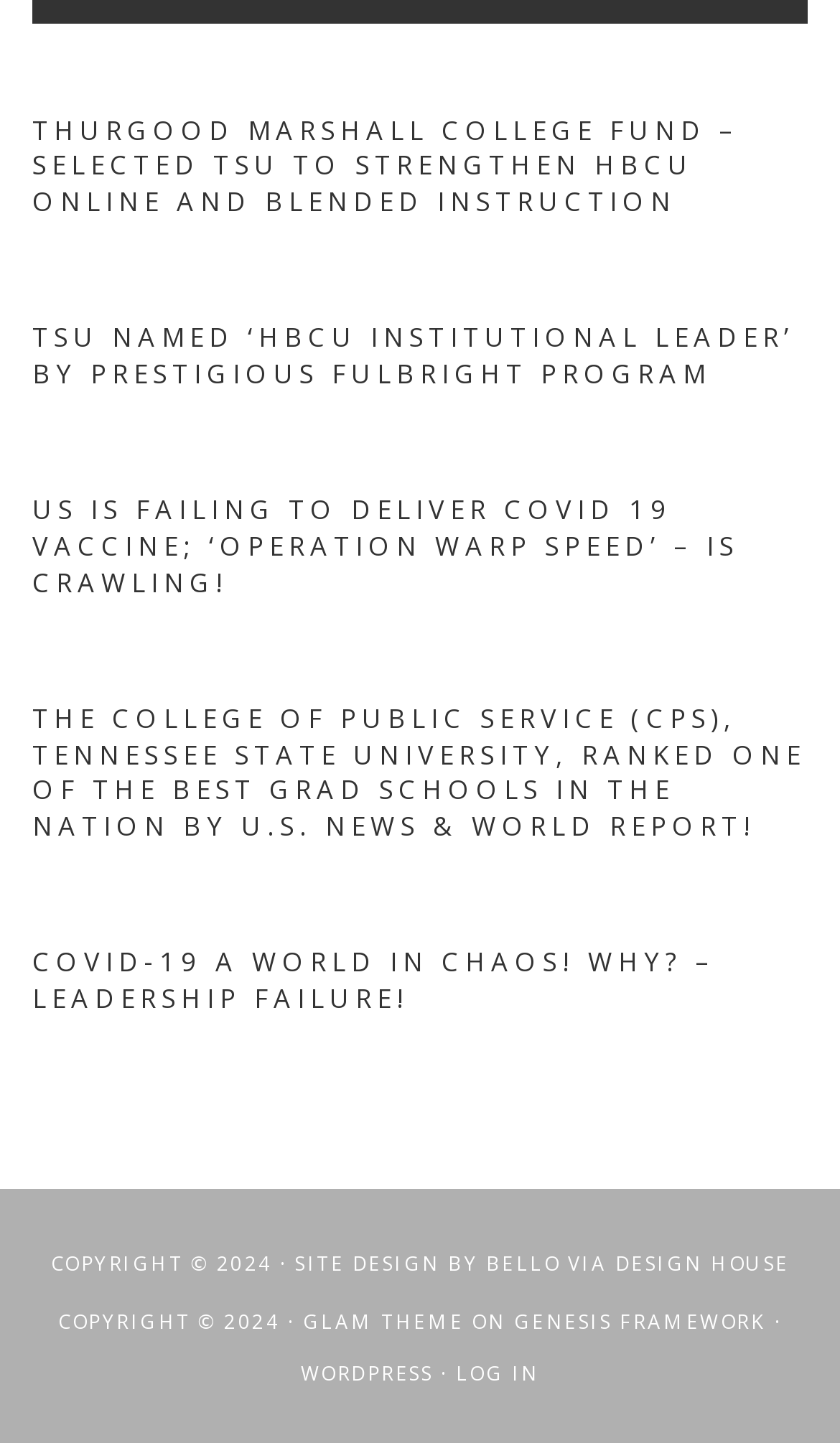Locate the UI element described by Glam Theme in the provided webpage screenshot. Return the bounding box coordinates in the format (top-left x, top-left y, bottom-right x, bottom-right y), ensuring all values are between 0 and 1.

[0.36, 0.906, 0.553, 0.925]